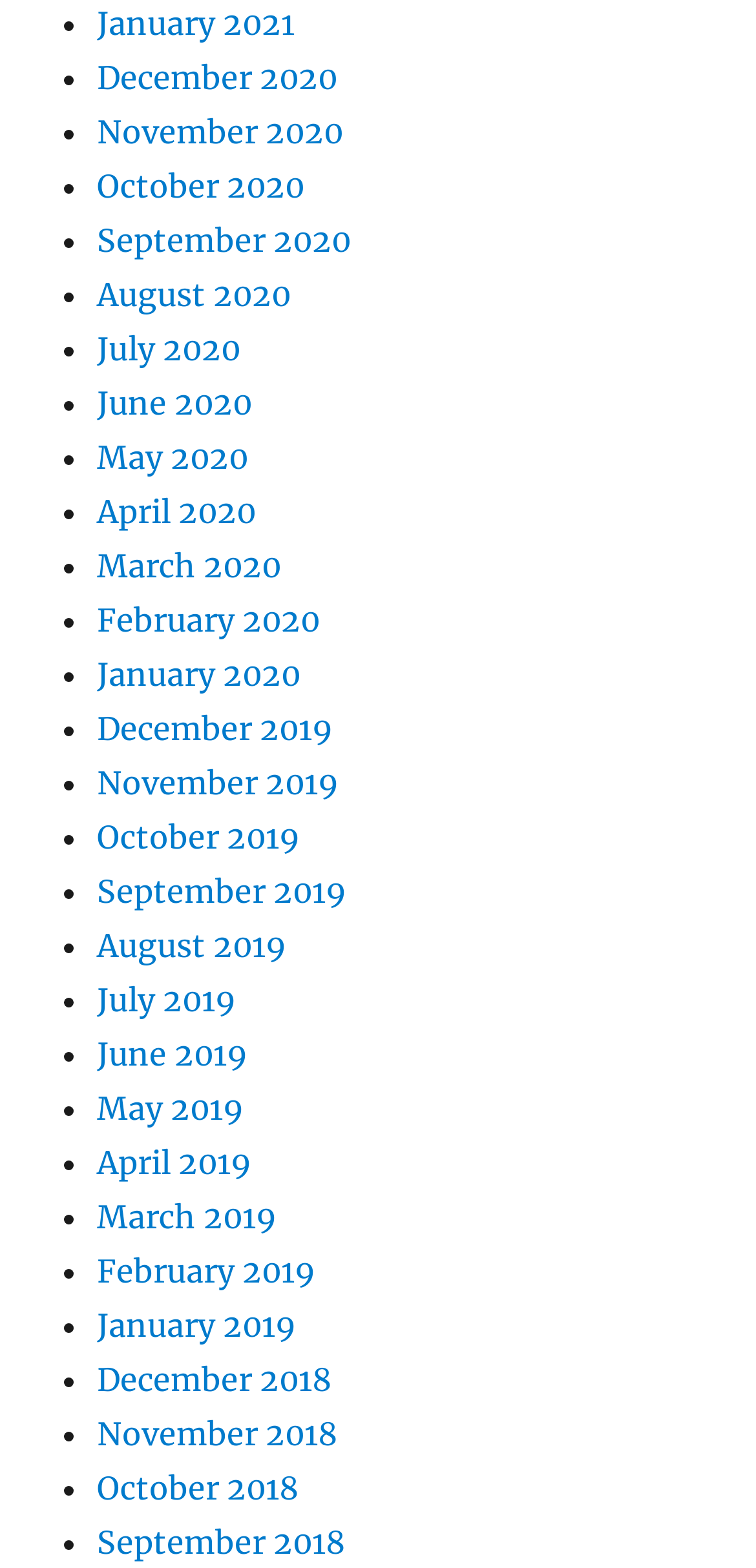Pinpoint the bounding box coordinates of the element you need to click to execute the following instruction: "View September 2020". The bounding box should be represented by four float numbers between 0 and 1, in the format [left, top, right, bottom].

[0.128, 0.141, 0.464, 0.166]